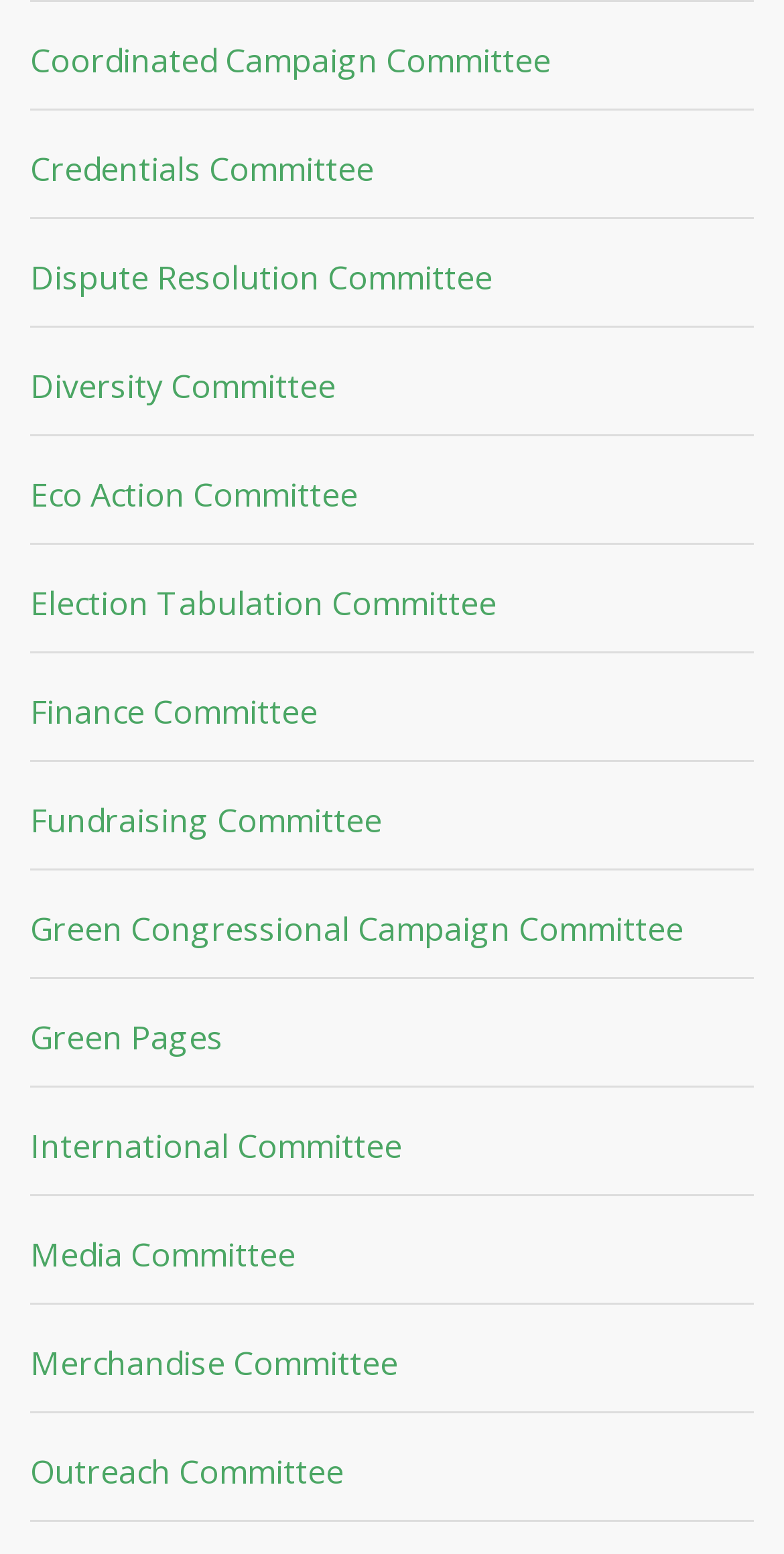Highlight the bounding box coordinates of the element that should be clicked to carry out the following instruction: "visit Coordinated Campaign Committee". The coordinates must be given as four float numbers ranging from 0 to 1, i.e., [left, top, right, bottom].

[0.038, 0.024, 0.703, 0.052]